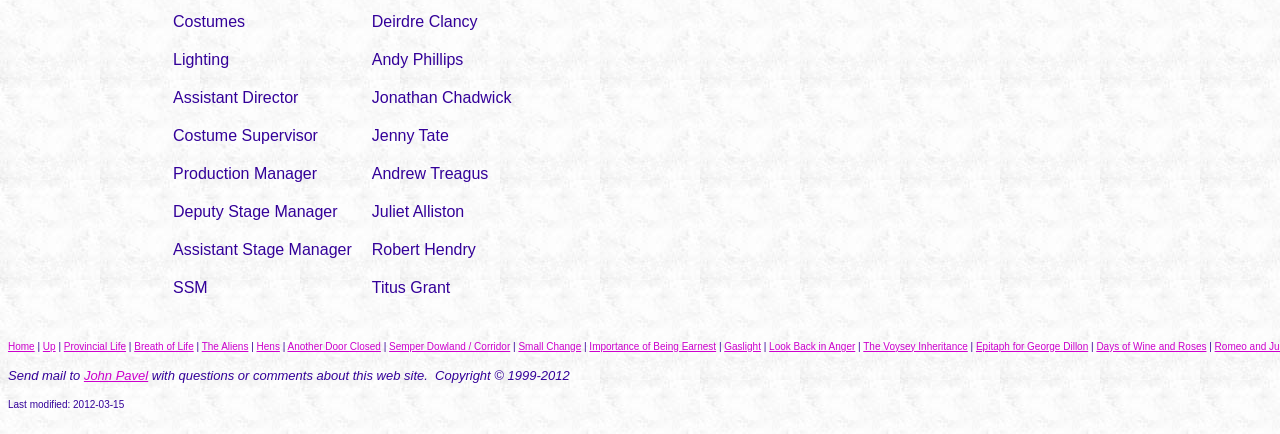Please find the bounding box coordinates of the element that must be clicked to perform the given instruction: "Click on the 'Provincial Life' link". The coordinates should be four float numbers from 0 to 1, i.e., [left, top, right, bottom].

[0.05, 0.785, 0.098, 0.81]